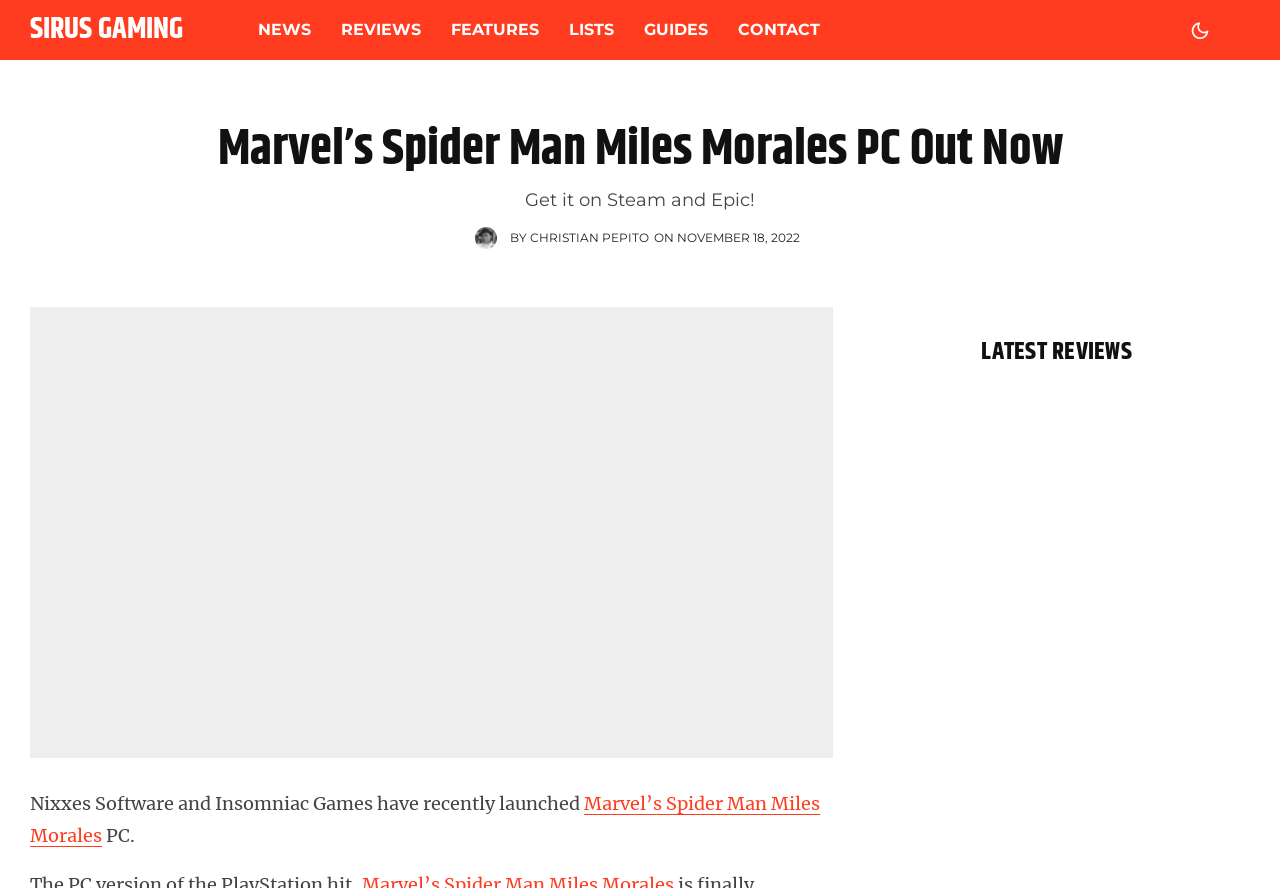Please find the top heading of the webpage and generate its text.

Marvel’s Spider Man Miles Morales PC Out Now